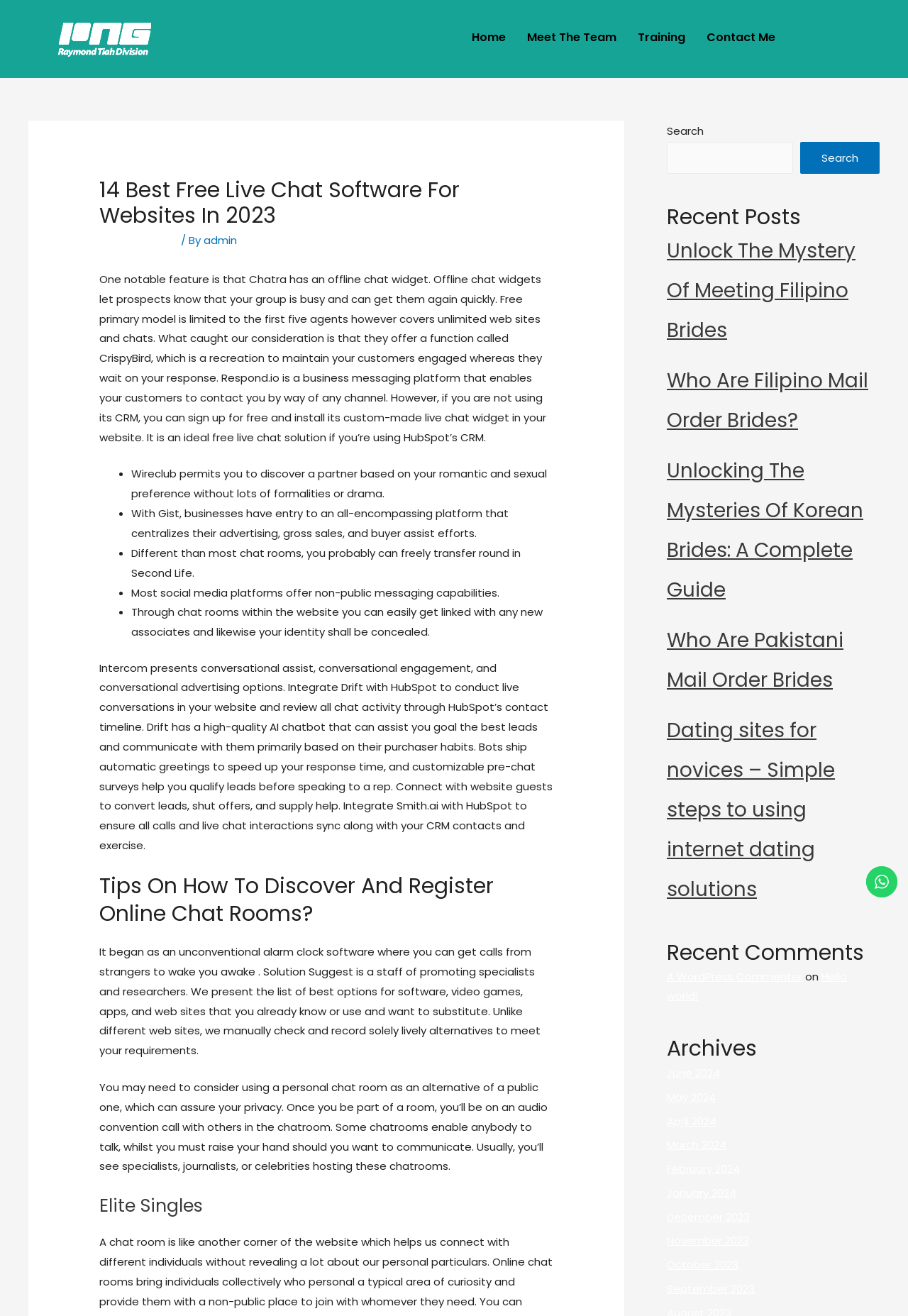Give a concise answer using only one word or phrase for this question:
What is the main topic of this webpage?

Free live chat software